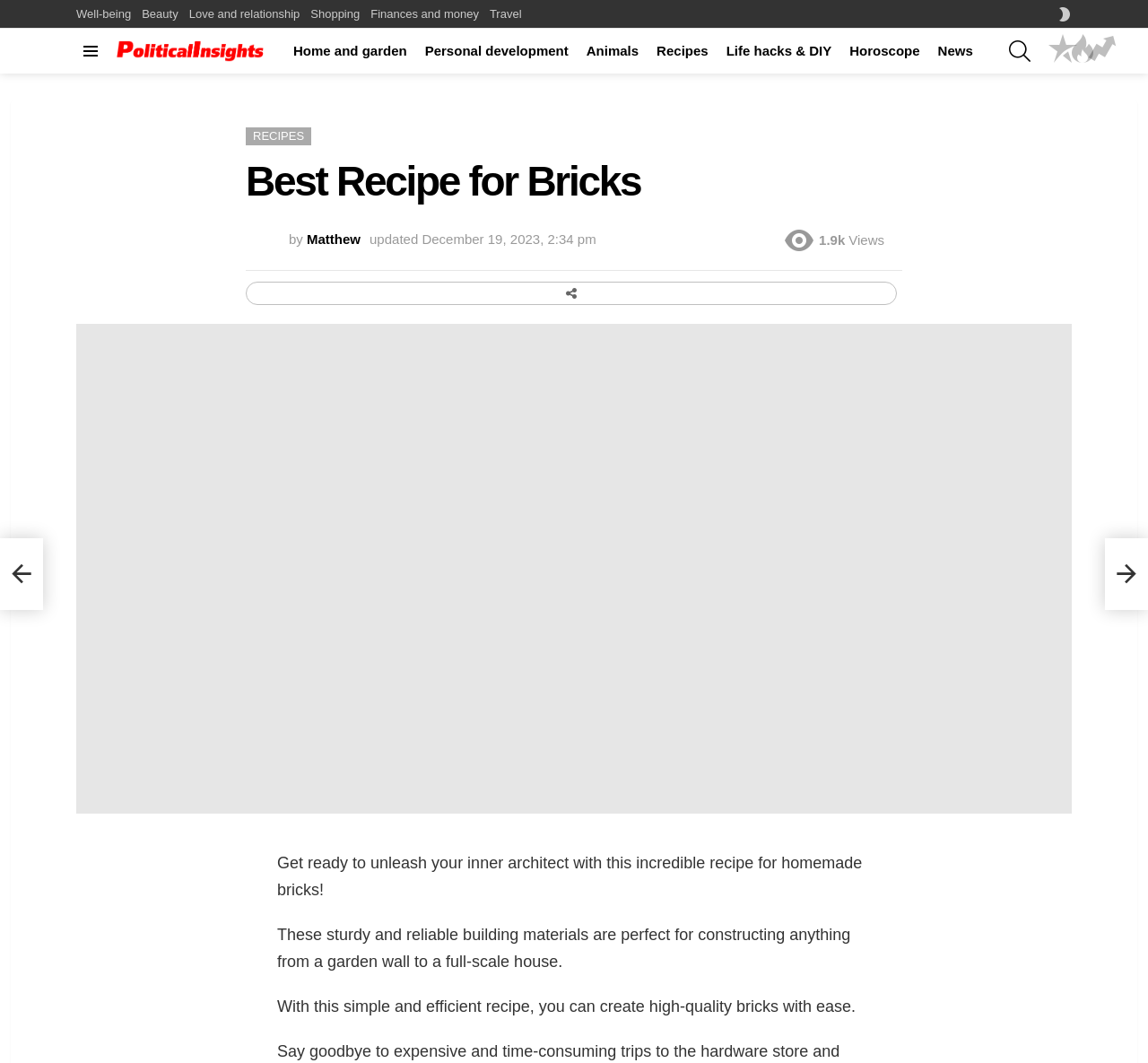Please give a concise answer to this question using a single word or phrase: 
Who is the author of the article?

Matthew Matthew